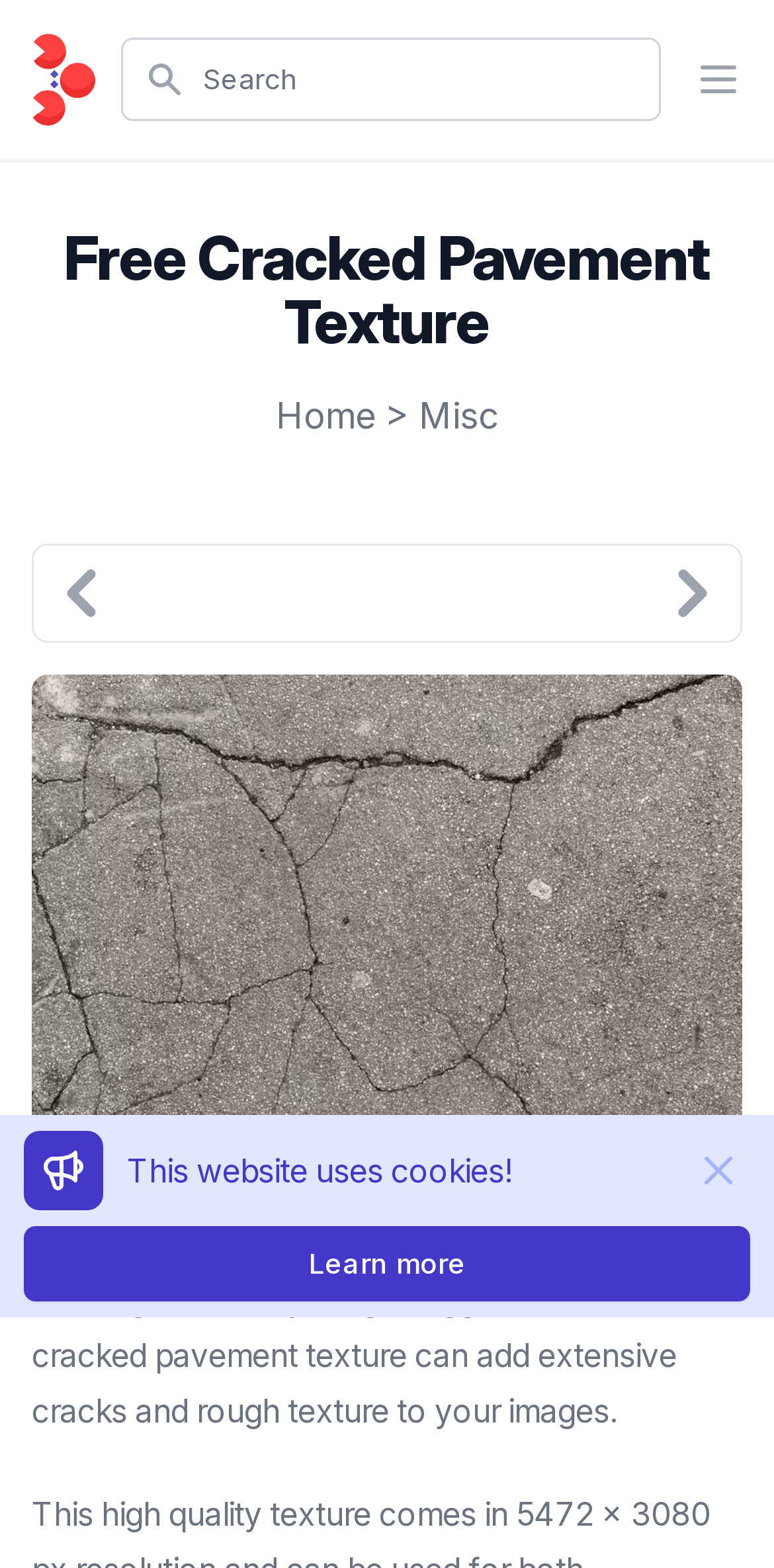What is the direction of the 'Next' and 'Previous' links?
Could you answer the question in a detailed manner, providing as much information as possible?

The 'Next' and 'Previous' links are located at the bottom of the webpage, with the 'Next' link having a bounding box of [0.044, 0.348, 0.167, 0.409] and the 'Previous' link having a bounding box of [0.833, 0.348, 0.956, 0.409]. This suggests that these links are intended to be used for navigation purposes, likely to move through a series of textures or images.